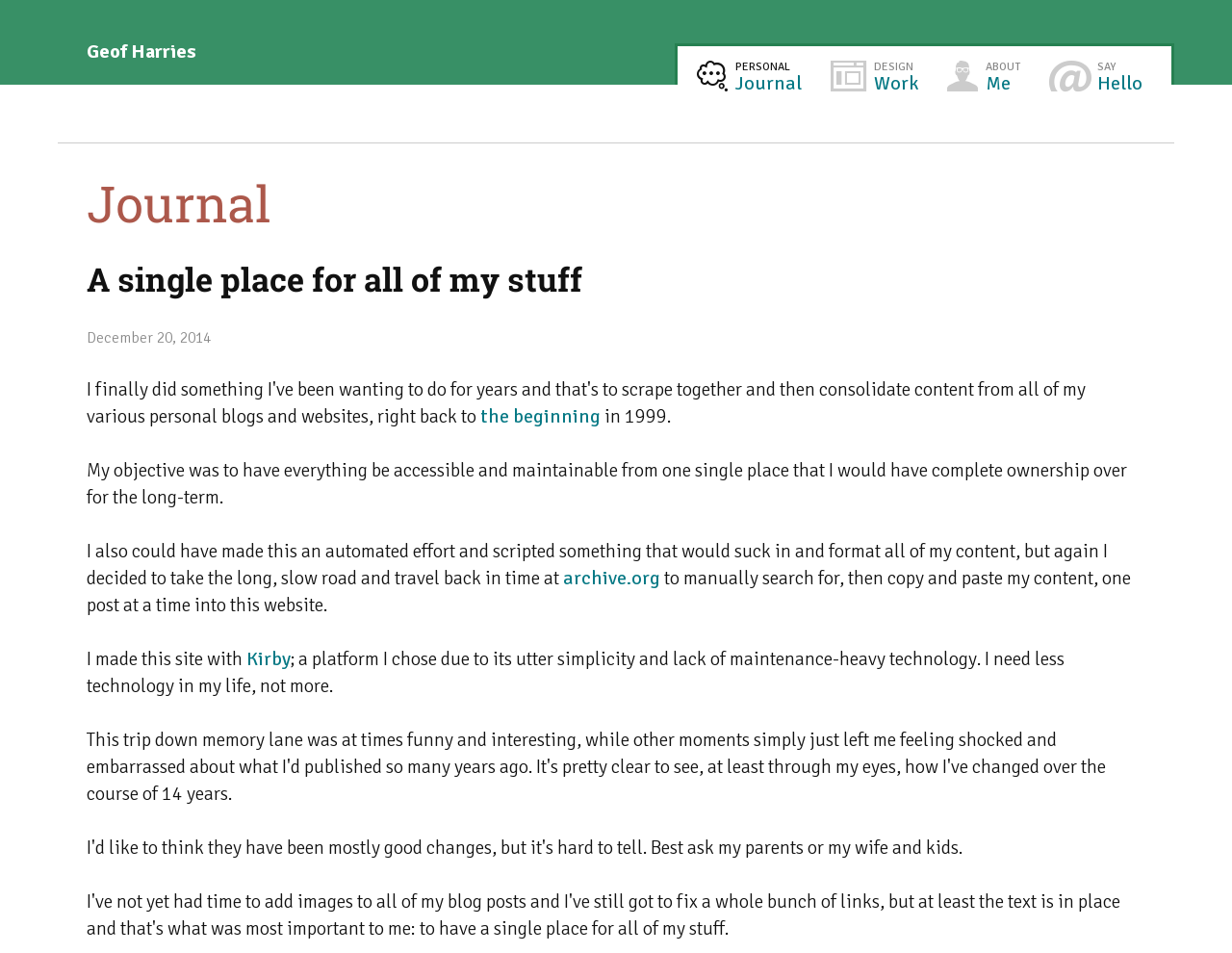Please predict the bounding box coordinates of the element's region where a click is necessary to complete the following instruction: "go to personal journal". The coordinates should be represented by four float numbers between 0 and 1, i.e., [left, top, right, bottom].

[0.566, 0.054, 0.659, 0.109]